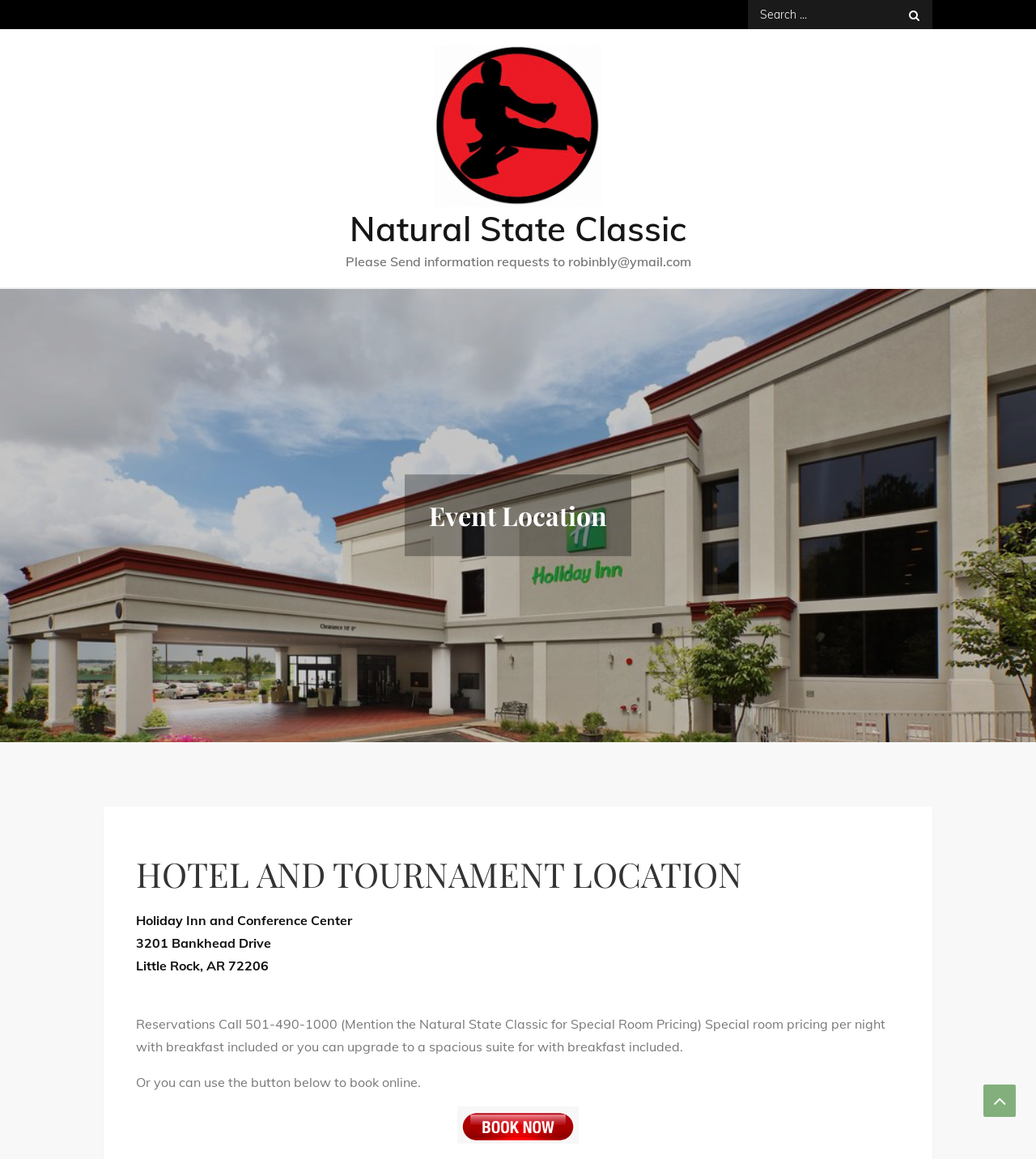What is the phone number for reservations?
Refer to the image and provide a one-word or short phrase answer.

501-490-1000